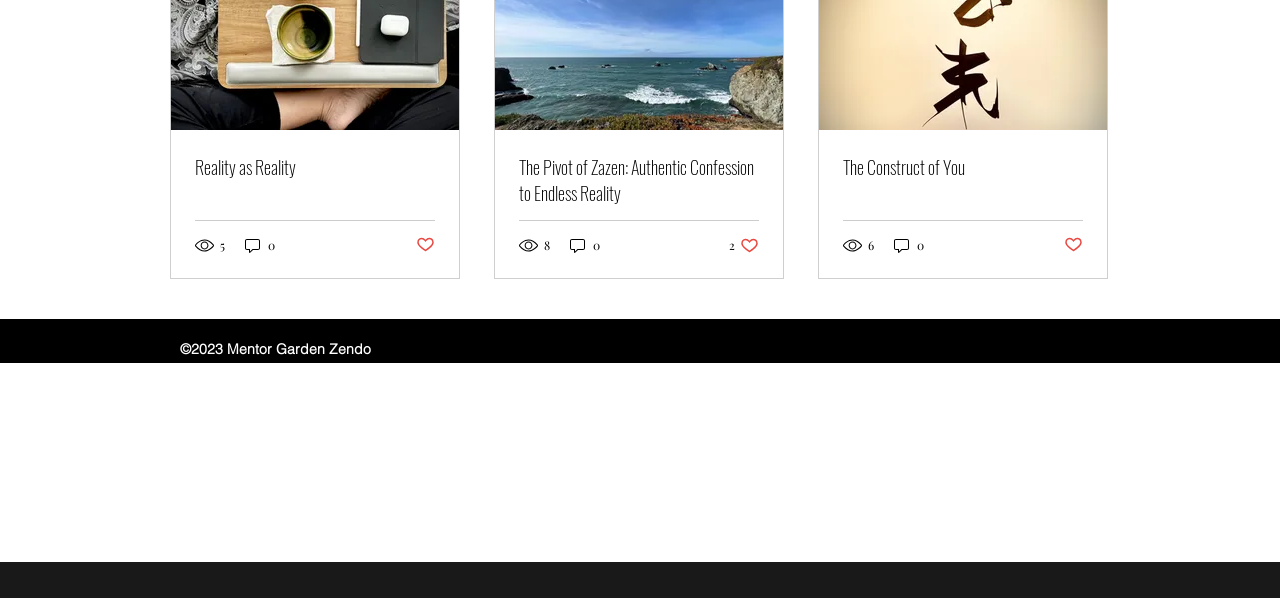Can you identify the bounding box coordinates of the clickable region needed to carry out this instruction: 'Click the 'News' link'? The coordinates should be four float numbers within the range of 0 to 1, stated as [left, top, right, bottom].

None